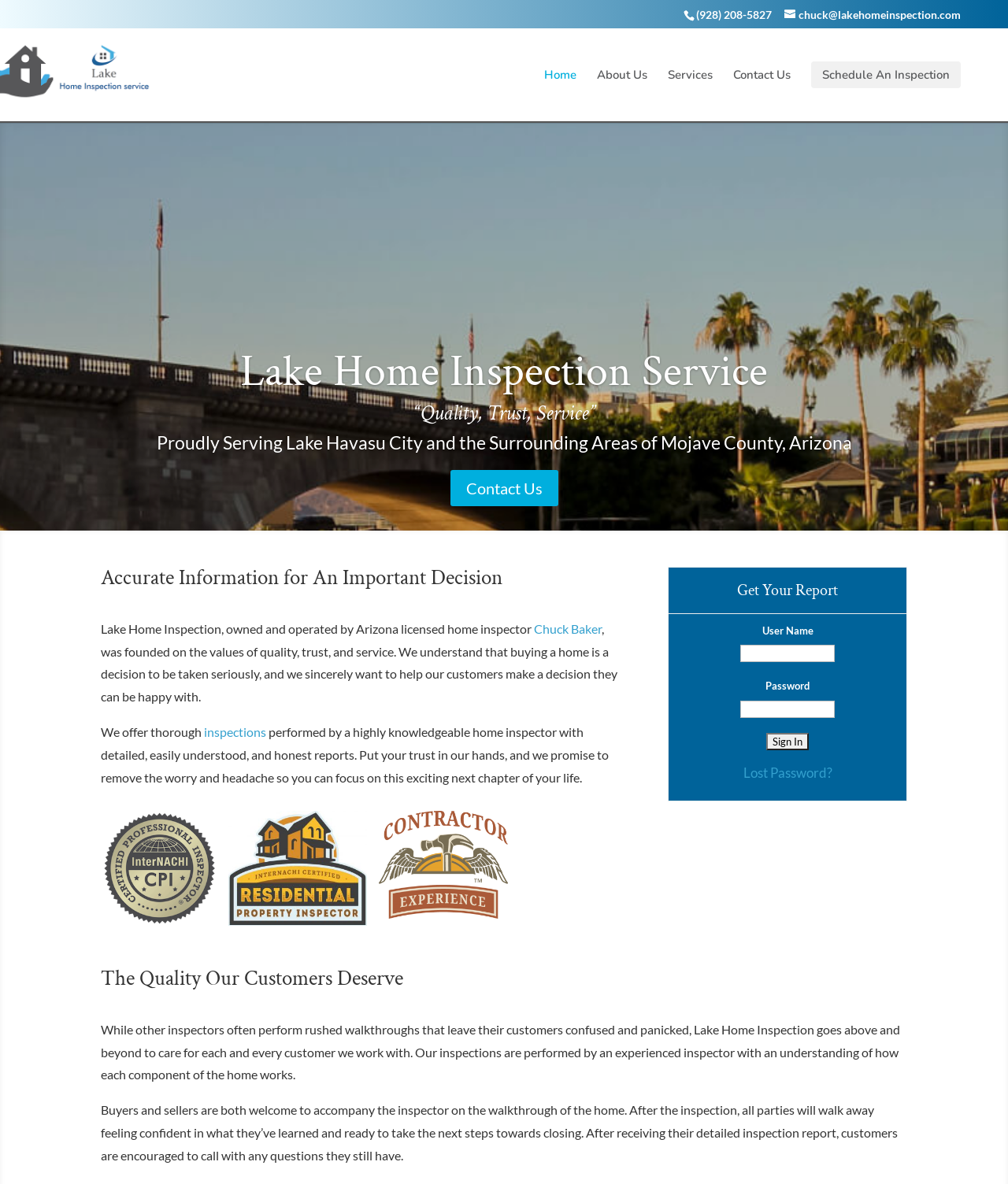Identify the bounding box coordinates of the region I need to click to complete this instruction: "Click the Sign In button".

[0.76, 0.619, 0.802, 0.634]